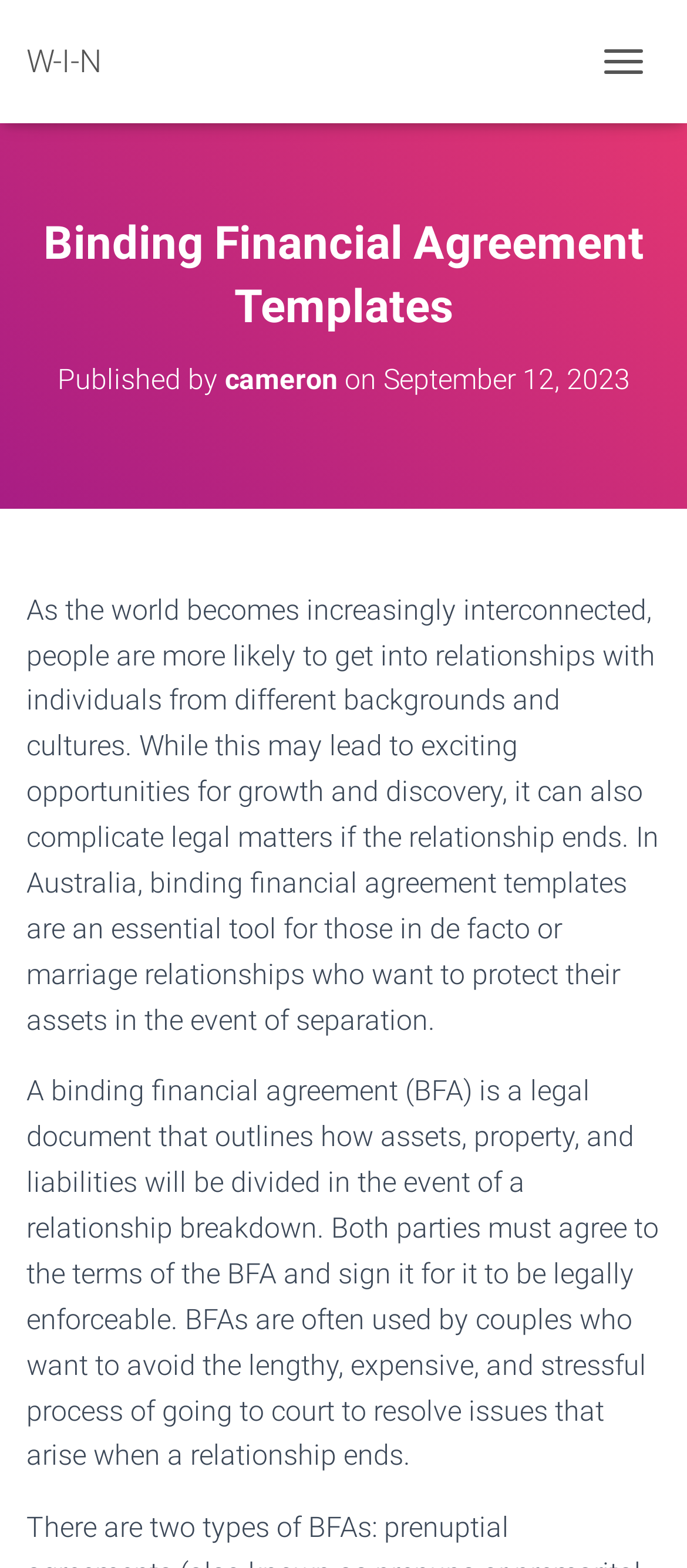Respond to the question below with a single word or phrase:
Who published the webpage content?

Cameron